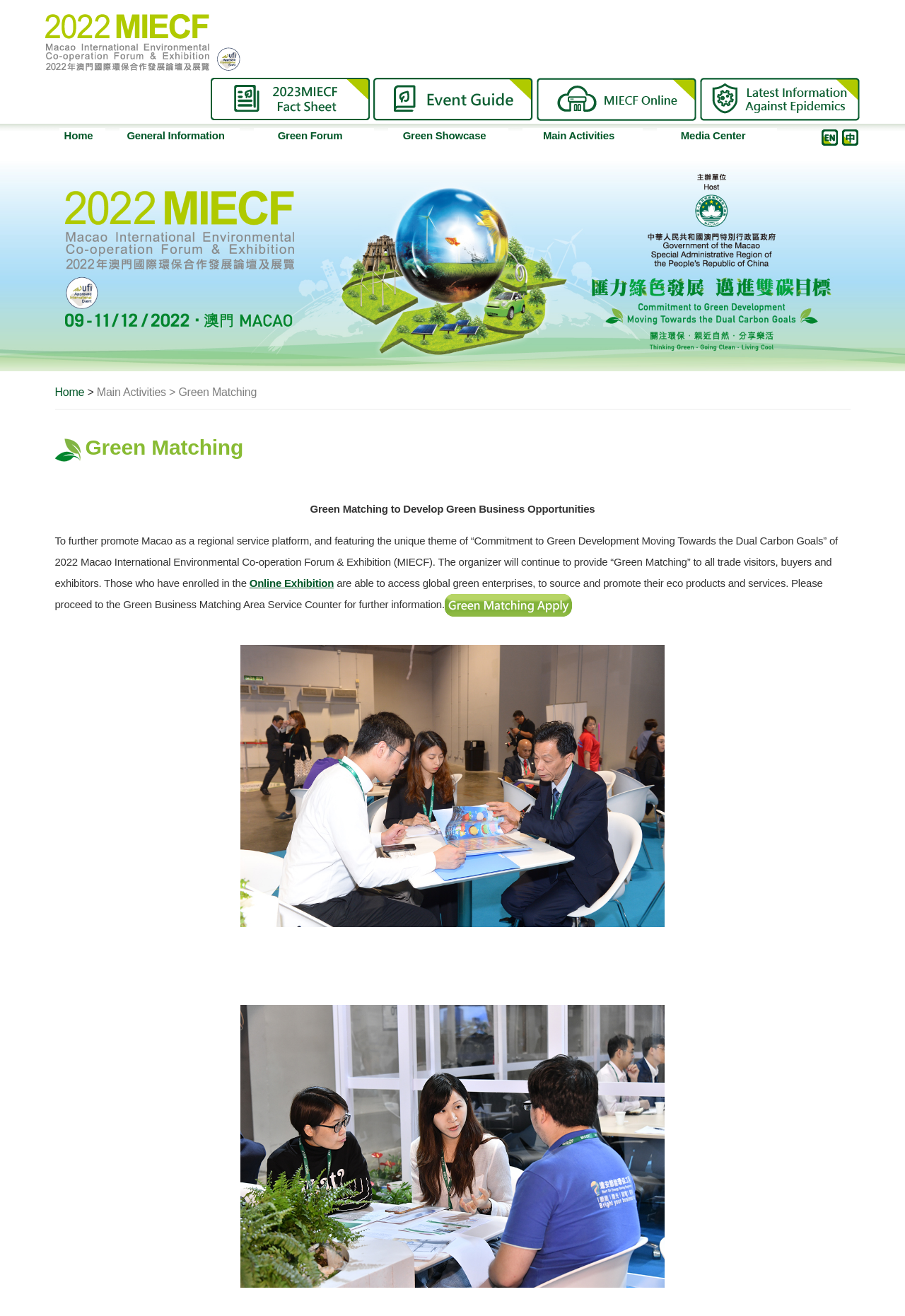Determine the bounding box coordinates of the element that should be clicked to execute the following command: "Click the Home link".

[0.066, 0.097, 0.116, 0.112]